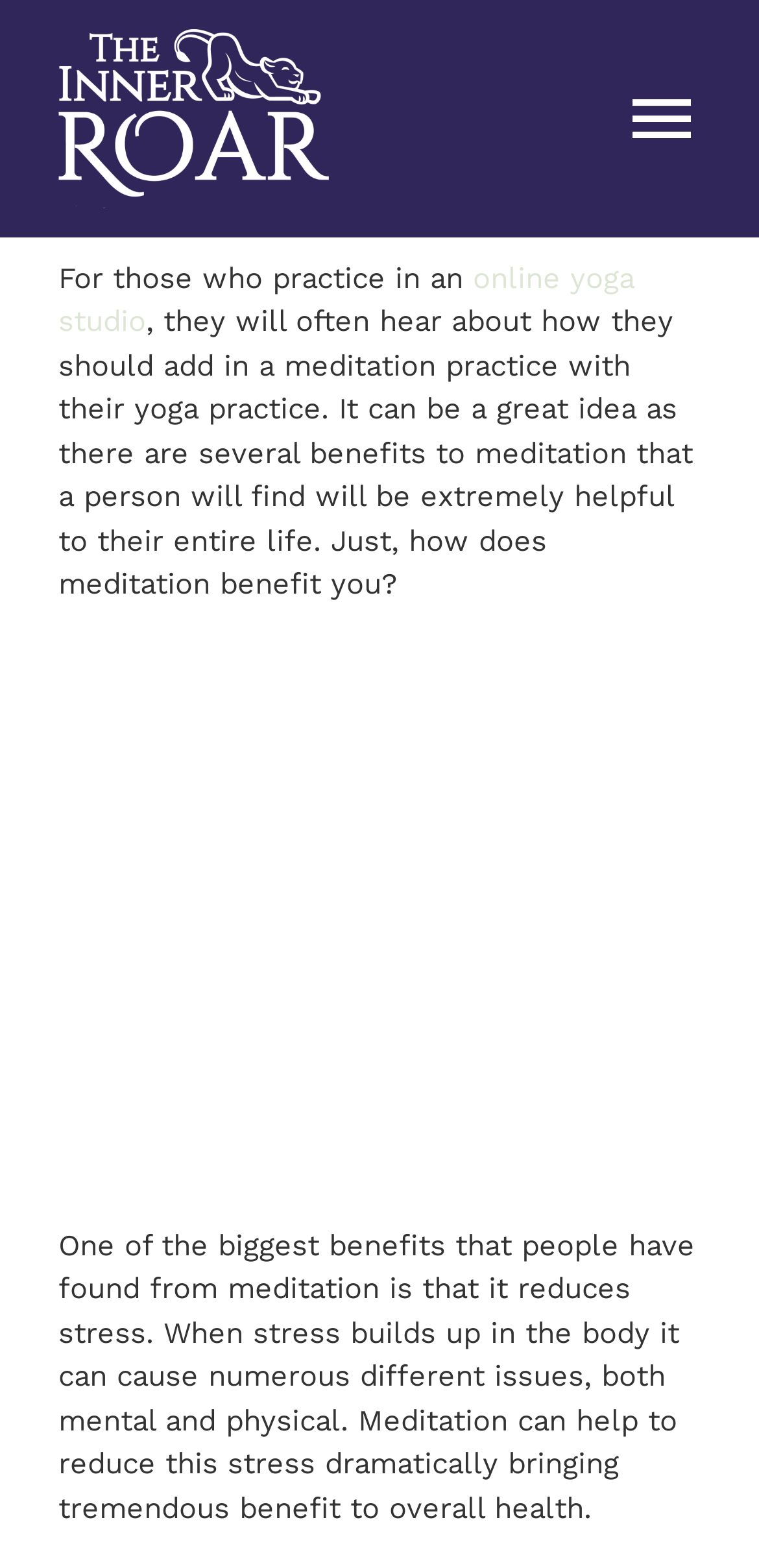Please specify the bounding box coordinates of the clickable region to carry out the following instruction: "Toggle the navigation menu". The coordinates should be four float numbers between 0 and 1, in the format [left, top, right, bottom].

[0.821, 0.051, 0.923, 0.1]